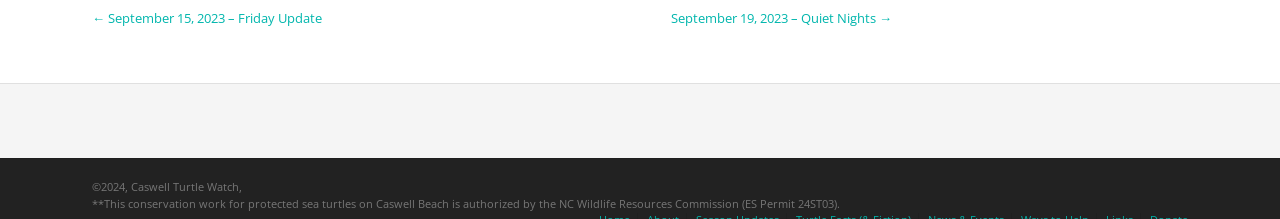Identify the bounding box of the UI element that matches this description: "Season Updates".

[0.538, 0.861, 0.614, 0.92]